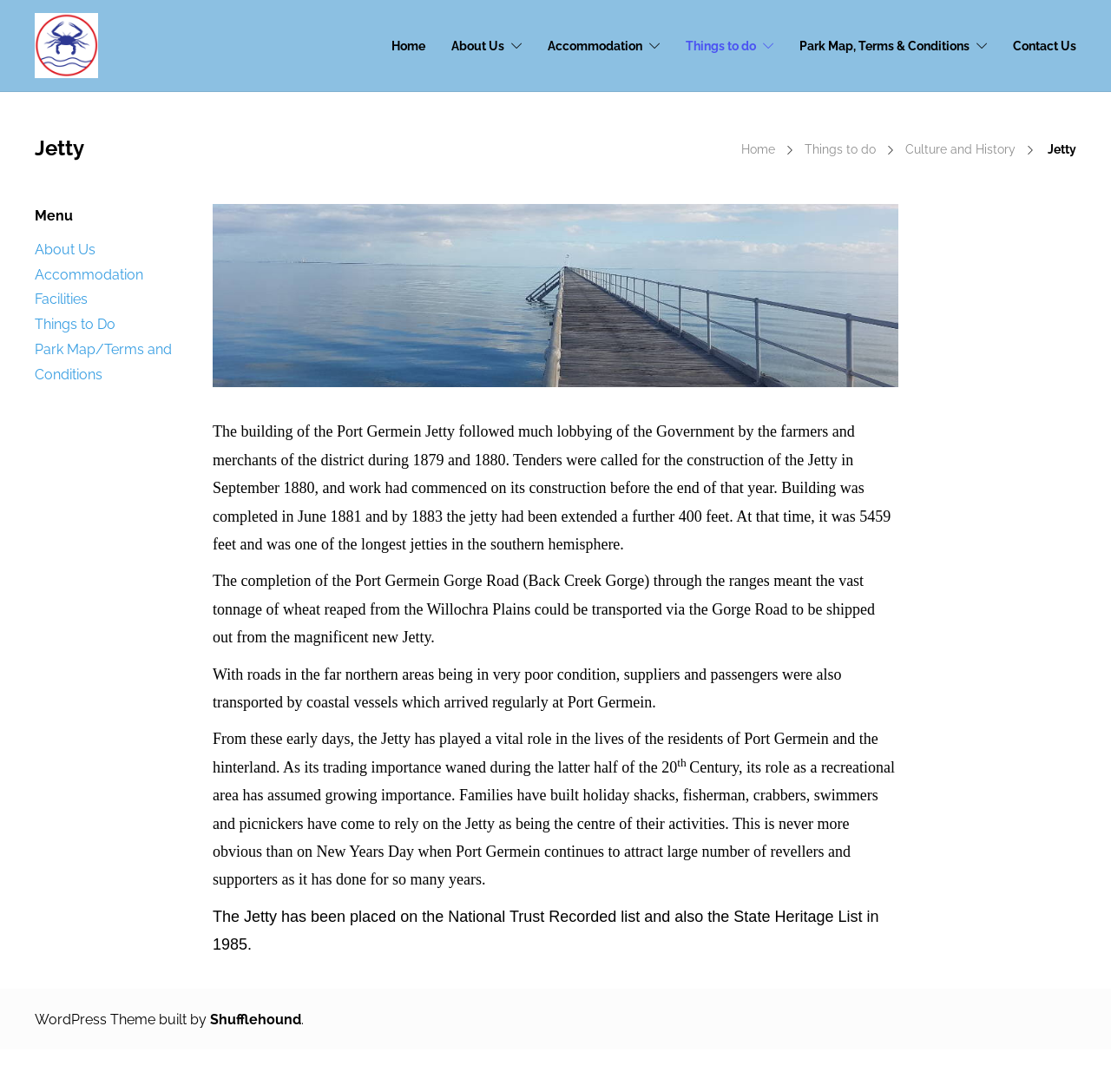Please determine the bounding box coordinates of the area that needs to be clicked to complete this task: 'Click on the 'Contact Us' link'. The coordinates must be four float numbers between 0 and 1, formatted as [left, top, right, bottom].

[0.912, 0.002, 0.969, 0.081]